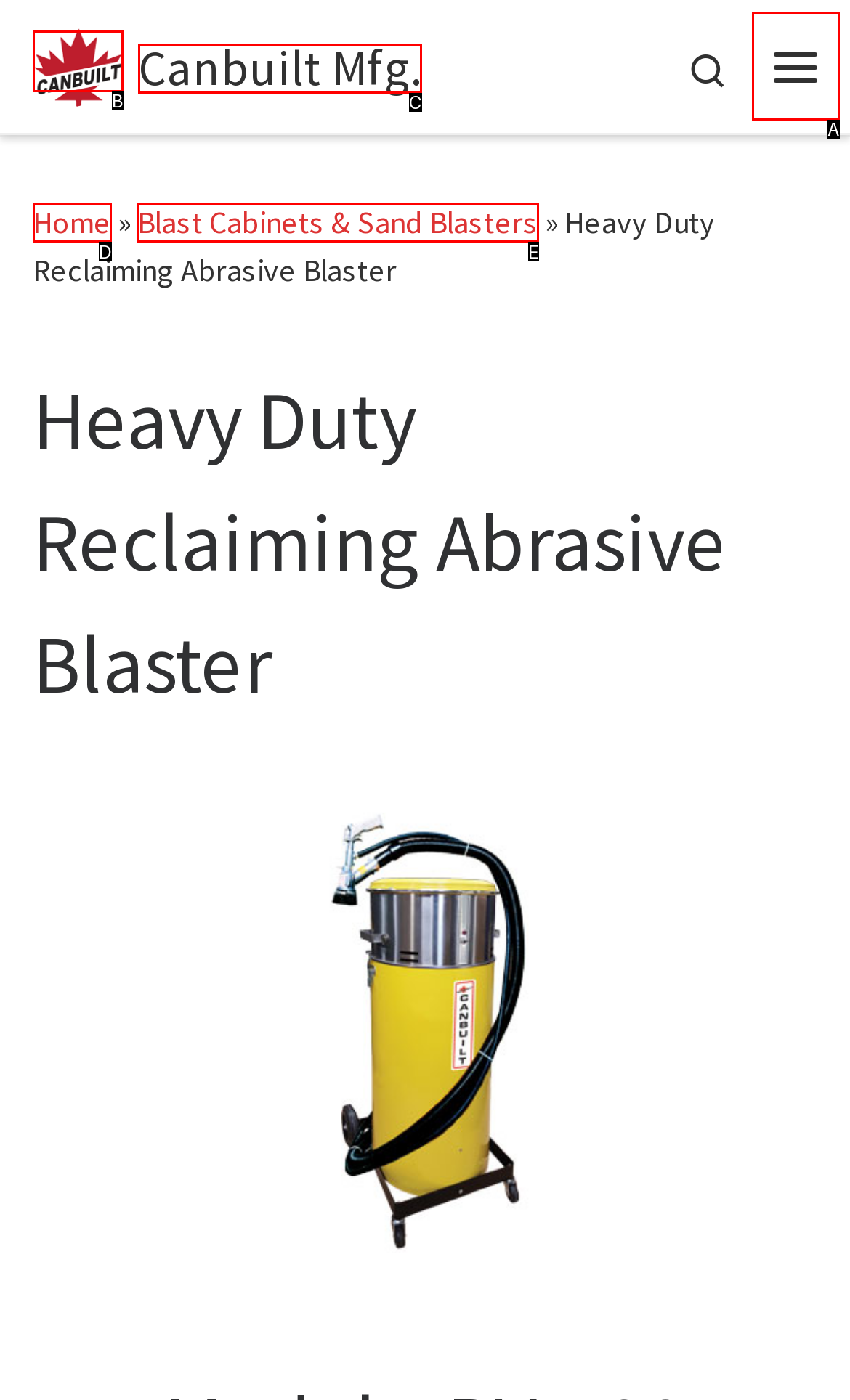Given the description: Canbuilt Mfg., pick the option that matches best and answer with the corresponding letter directly.

C